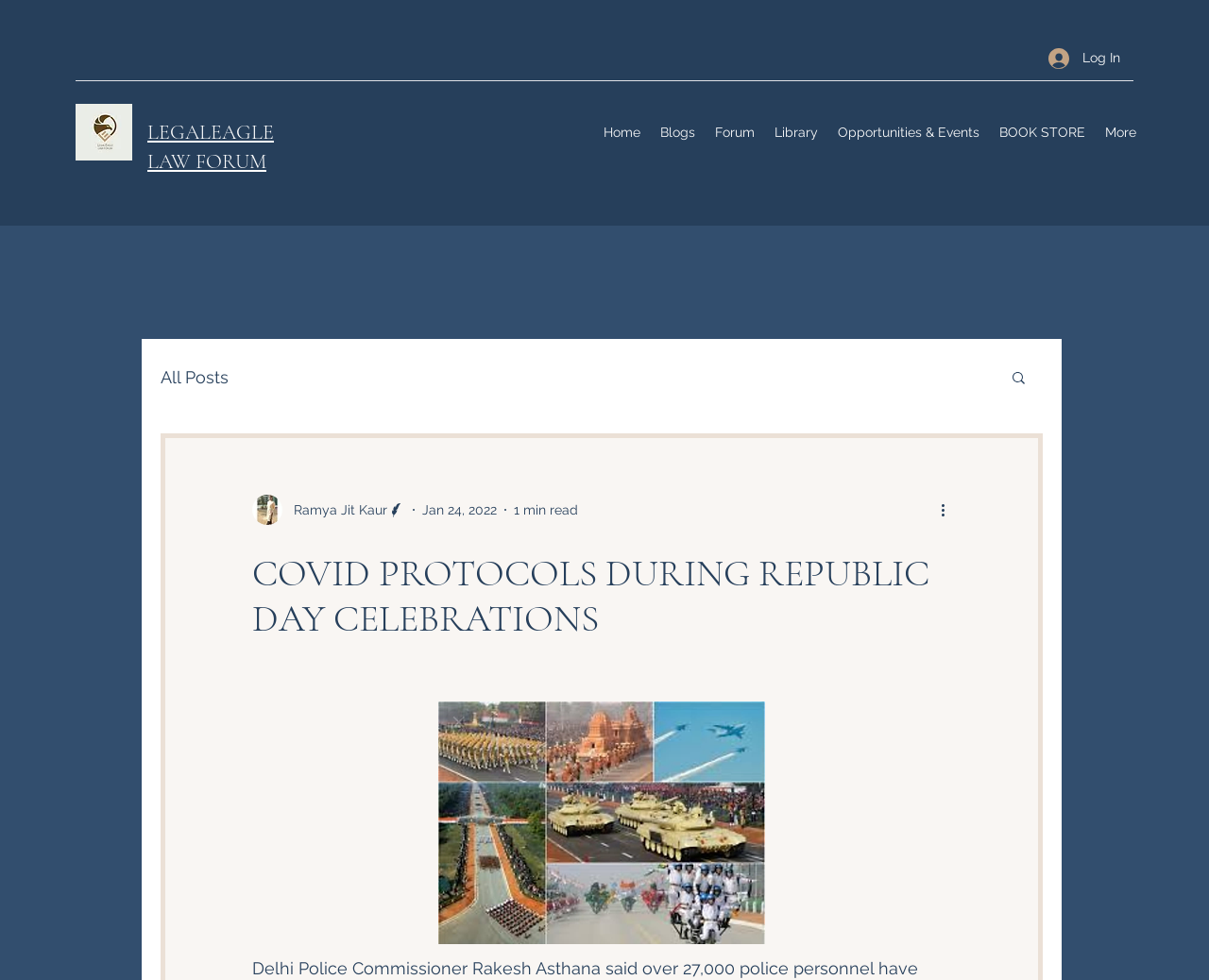Using a single word or phrase, answer the following question: 
What is the date of the article?

Jan 24, 2022